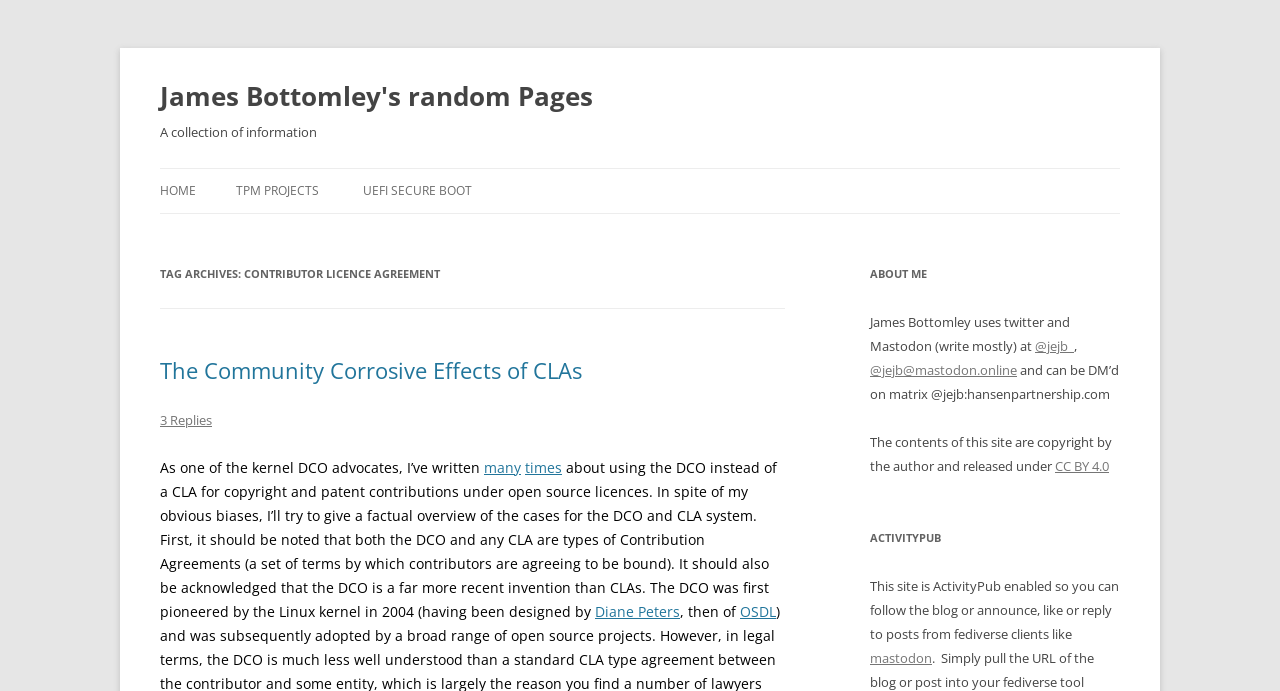Determine the bounding box coordinates for the area you should click to complete the following instruction: "Click 'Sell Antiques Near Me'".

None